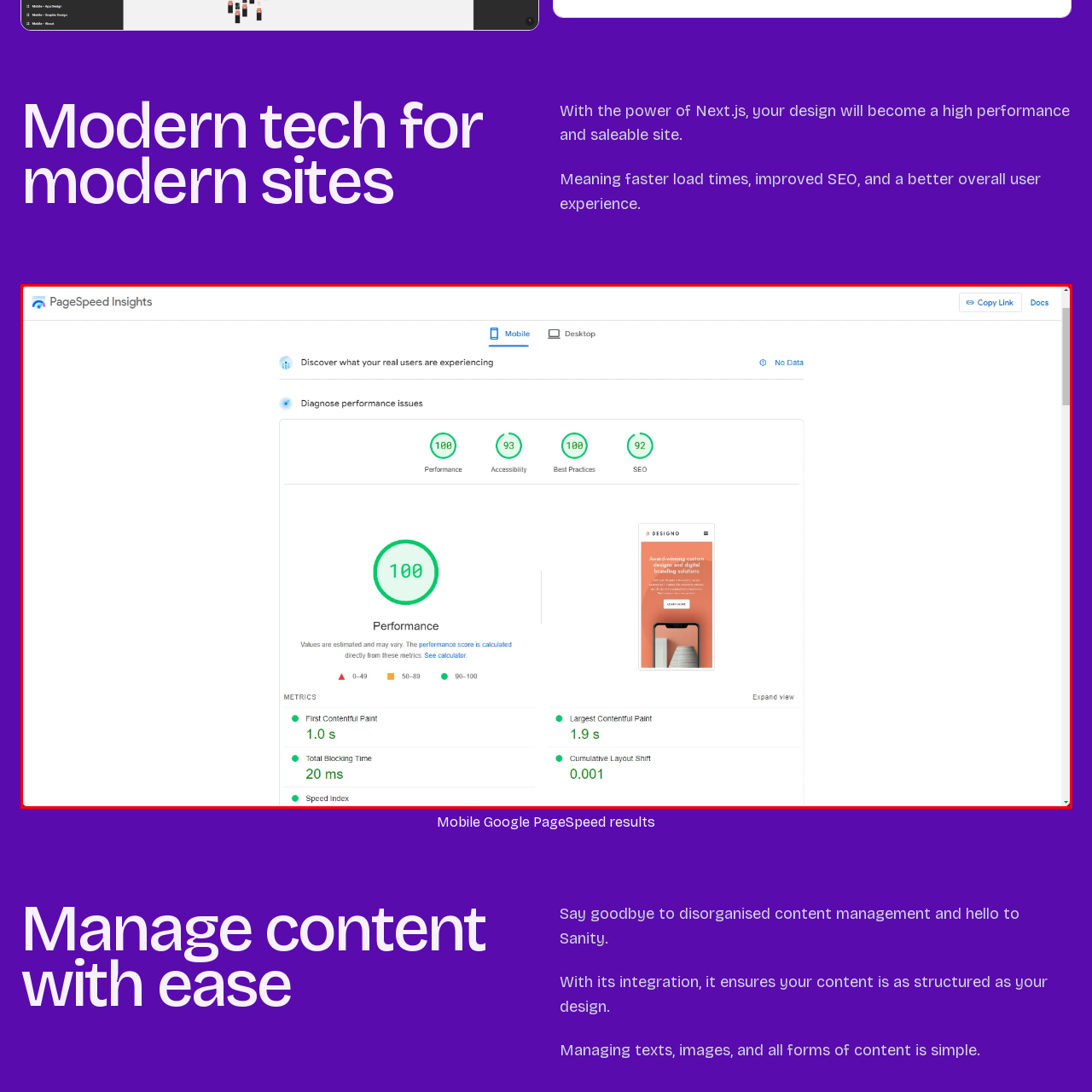Take a close look at the image outlined by the red bounding box and give a detailed response to the subsequent question, with information derived from the image: What is the brand name represented in the mobile design preview?

The brand name represented in the mobile design preview is DESIGNO, which specializes in custom design and digital branding solutions, emphasizing the importance of modern technology in enhancing web performance and user satisfaction.